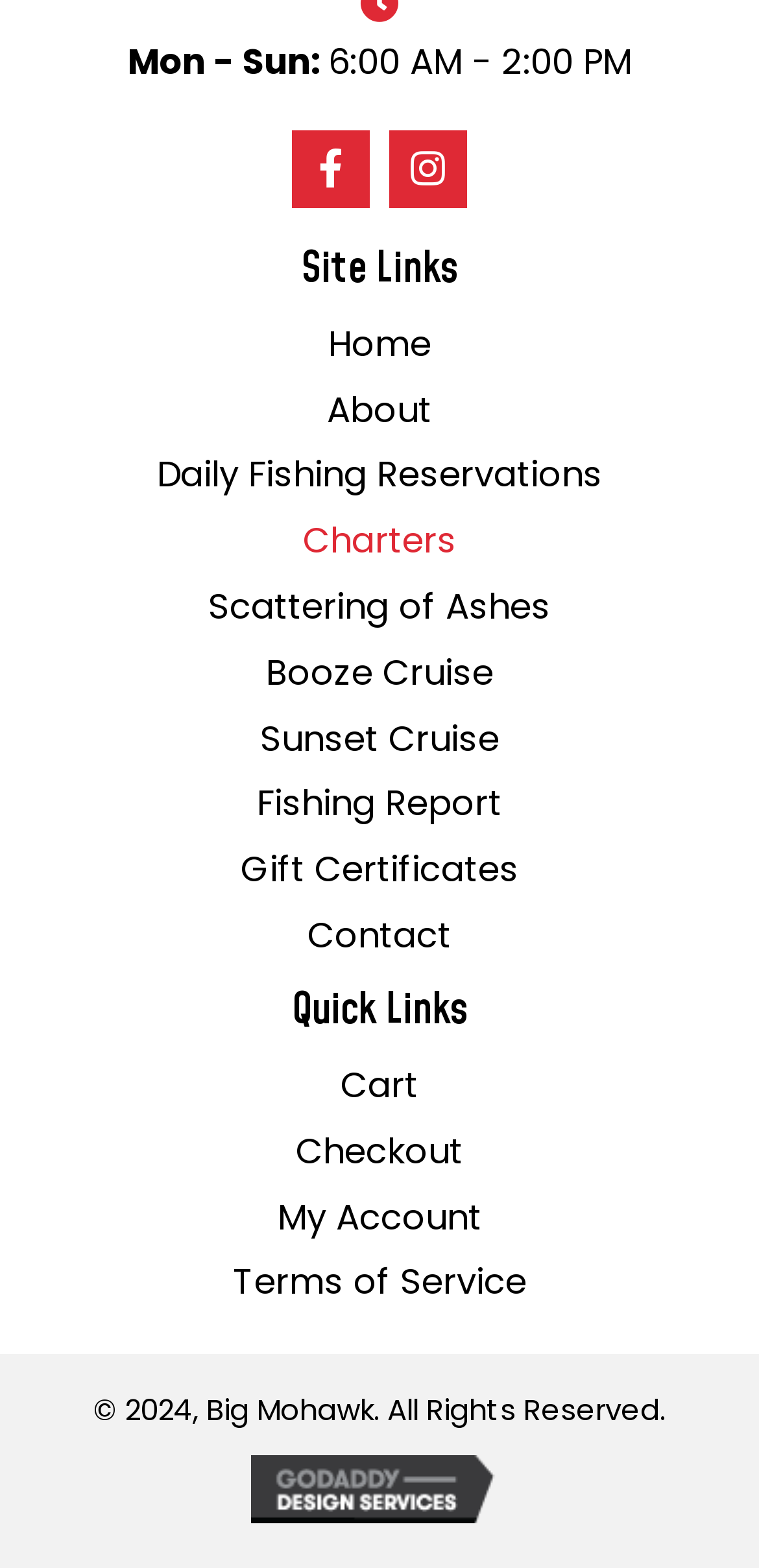Carefully observe the image and respond to the question with a detailed answer:
What is the copyright year mentioned at the bottom of the webpage?

I found the copyright year by looking at the static text at the bottom of the page, which says '© 2024, Big Mohawk. All Rights Reserved'.